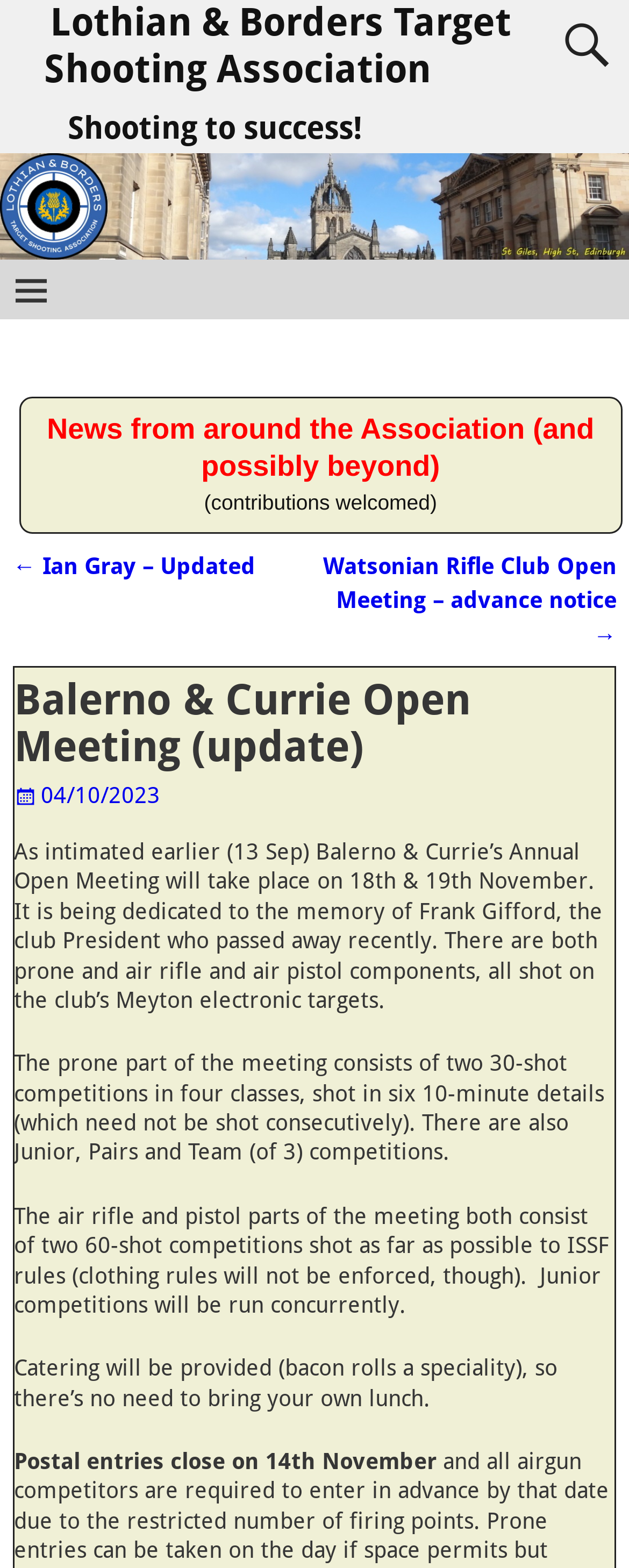What is the date of the Balerno & Currie Open Meeting?
Offer a detailed and exhaustive answer to the question.

I found the answer by looking at the static text element with the text 'It is being dedicated to the memory of Frank Gifford, the club President who passed away recently. There are both prone and air rifle and air pistol components, all shot on the club’s Meyton electronic targets.' which is followed by another static text element with the text 'As intimated earlier (13 Sep) Balerno & Currie’s Annual Open Meeting will take place on 18th & 19th November.' This suggests that the date of the Balerno & Currie Open Meeting is 18th & 19th November.